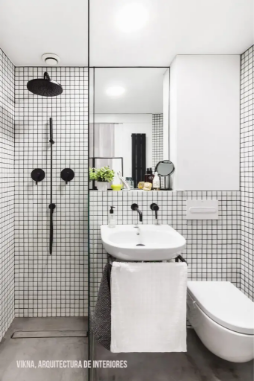Provide a comprehensive description of the image.

The image showcases a modern bathroom design characterized by its striking black mosaic tile walls, arranged in a grid format and complemented by white grouting. The elegant installation creates a stylish yet understated aesthetic. 

In the foreground, a sleek washbasin with multiple faucets is featured, providing a contemporary look. Above the basin, a large mirror enhances the sense of space and brightness. A shower area is visible in the background, equipped with a minimalist black showerhead that adds a touch of sophistication. 

The glass partition separating the shower from the rest of the bathroom allows for an open and airy feel, while subtle decorative elements, such as potted plants, enhance the inviting atmosphere. The combination of materials and finishes, including the modern toilet and decorative towel, reflects a curated approach to interior design. 

Overall, this bathroom exemplifies a refined blend of functionality and style, ideal for contemporary living spaces.